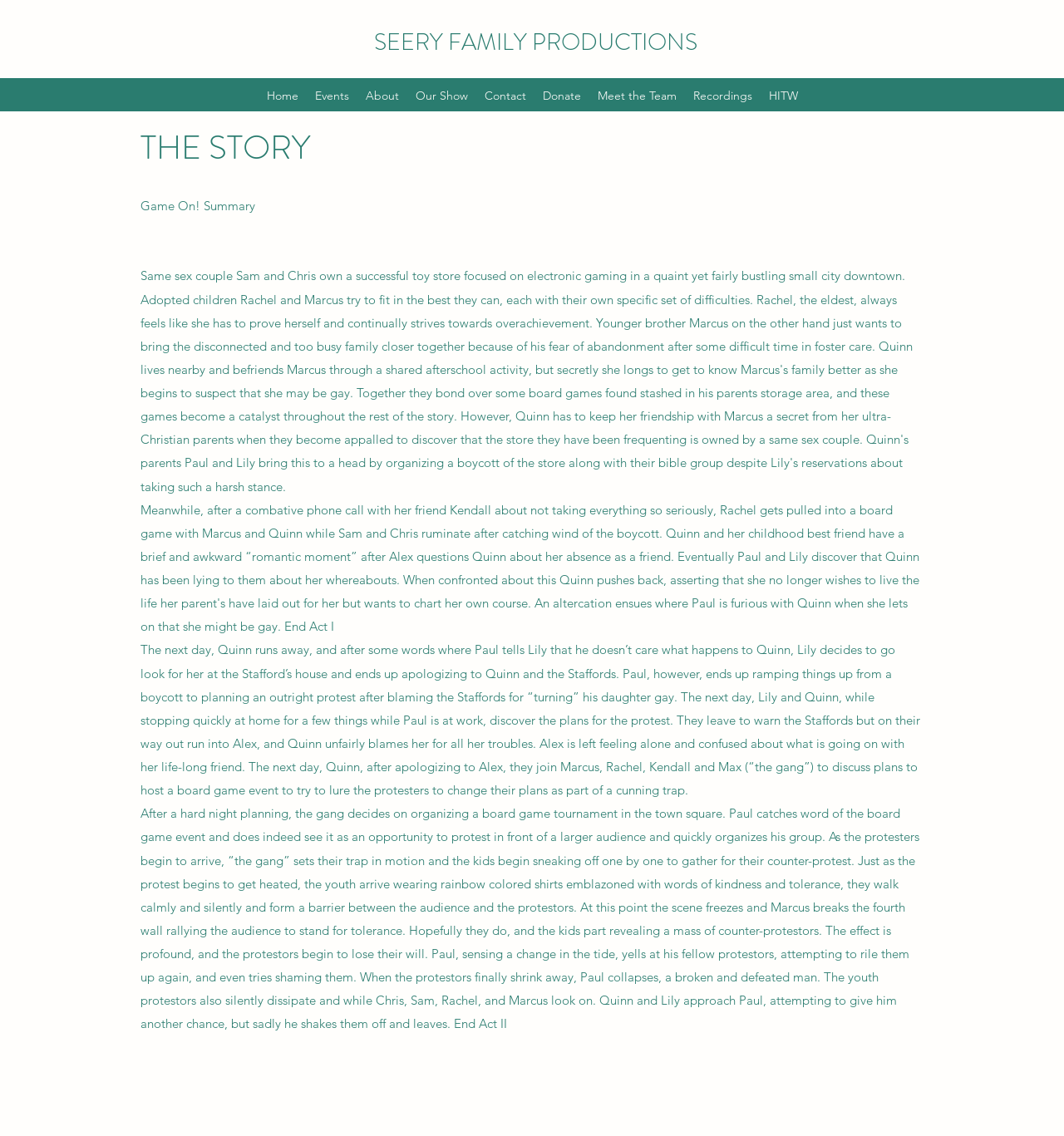Show the bounding box coordinates of the region that should be clicked to follow the instruction: "Click on the 'Home' link."

[0.243, 0.073, 0.288, 0.095]